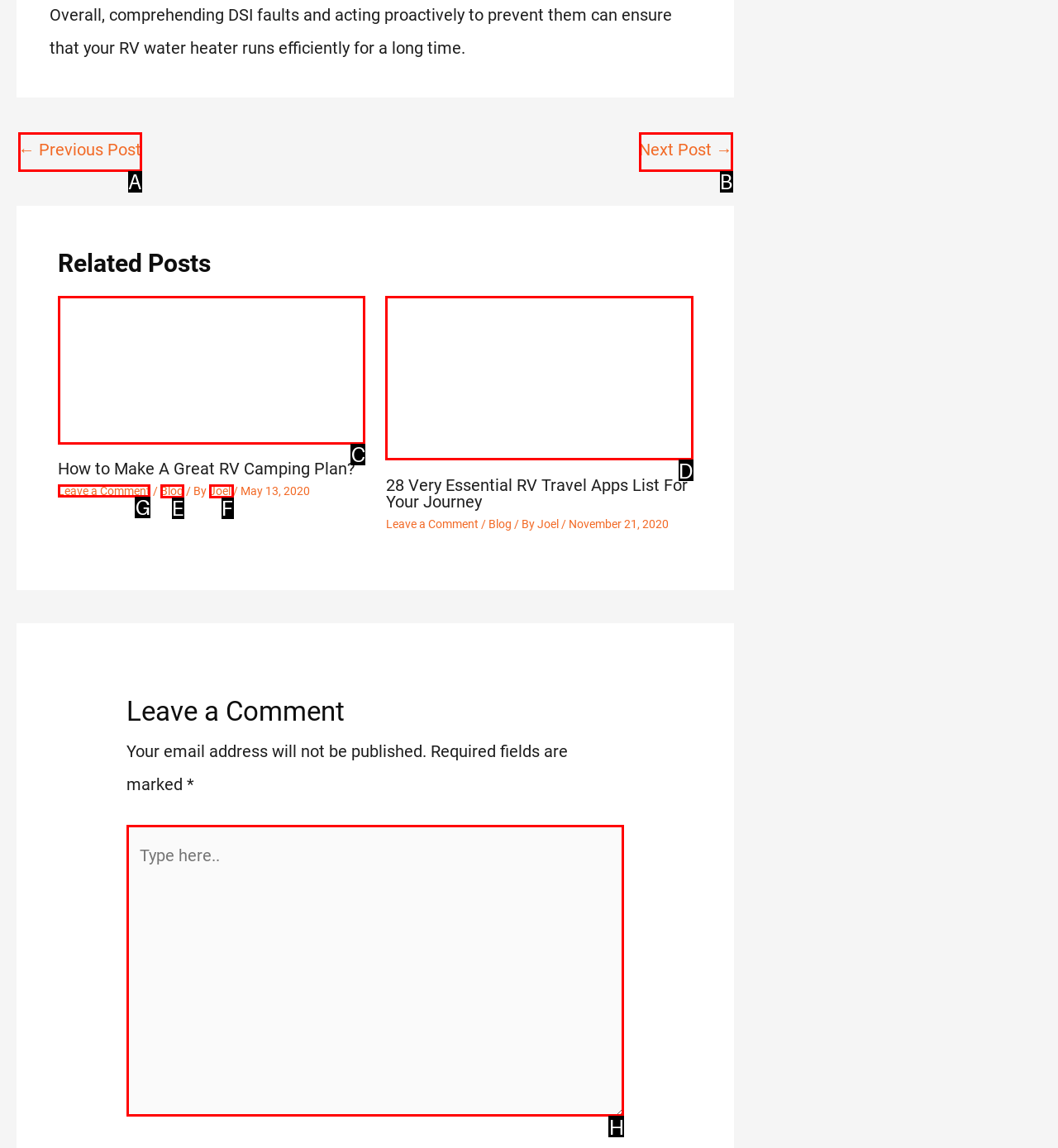Identify the letter of the UI element I need to click to carry out the following instruction: Leave a comment

G